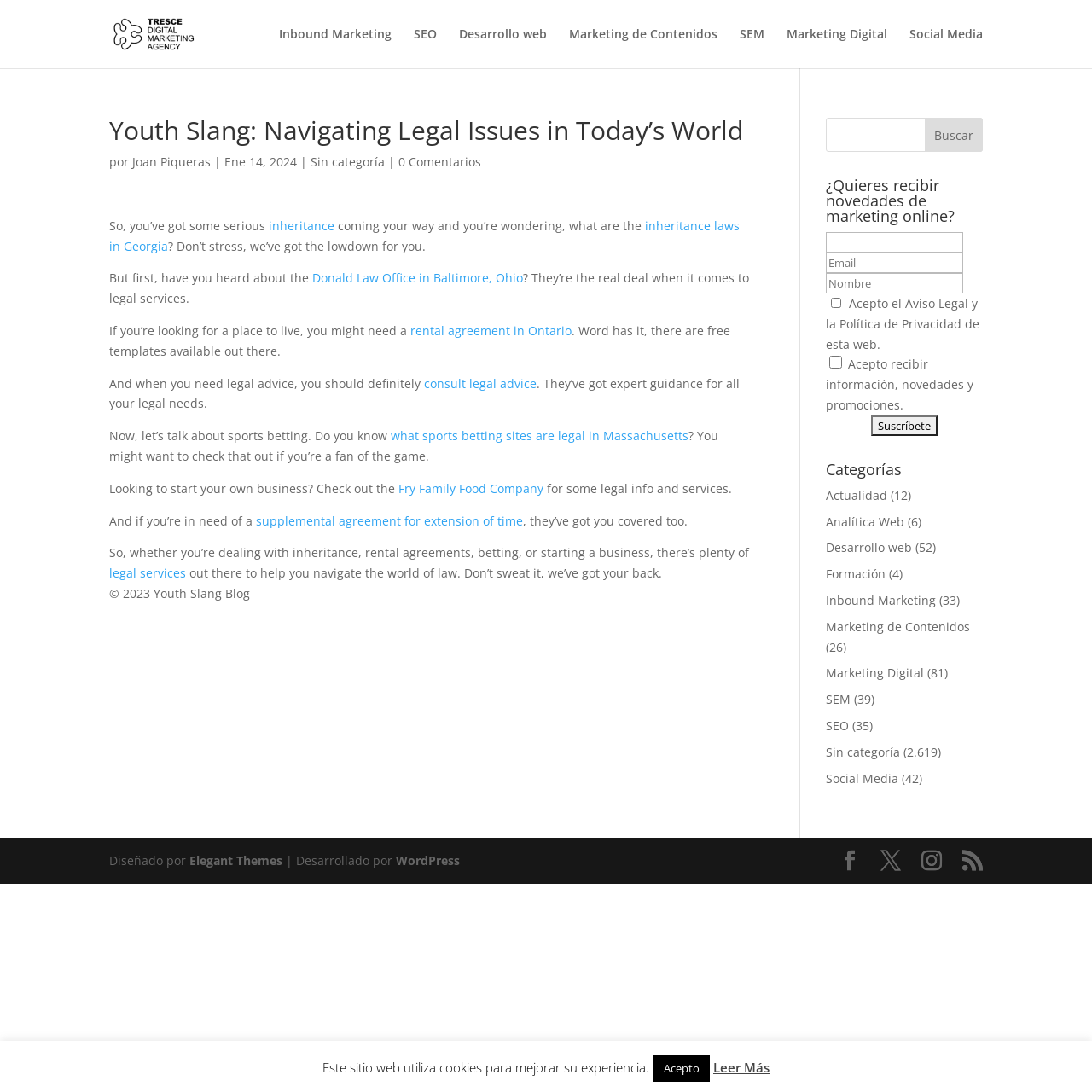Who wrote the article?
Examine the webpage screenshot and provide an in-depth answer to the question.

The author's name can be found below the title of the article, where it says 'por Joan Piqueras'.